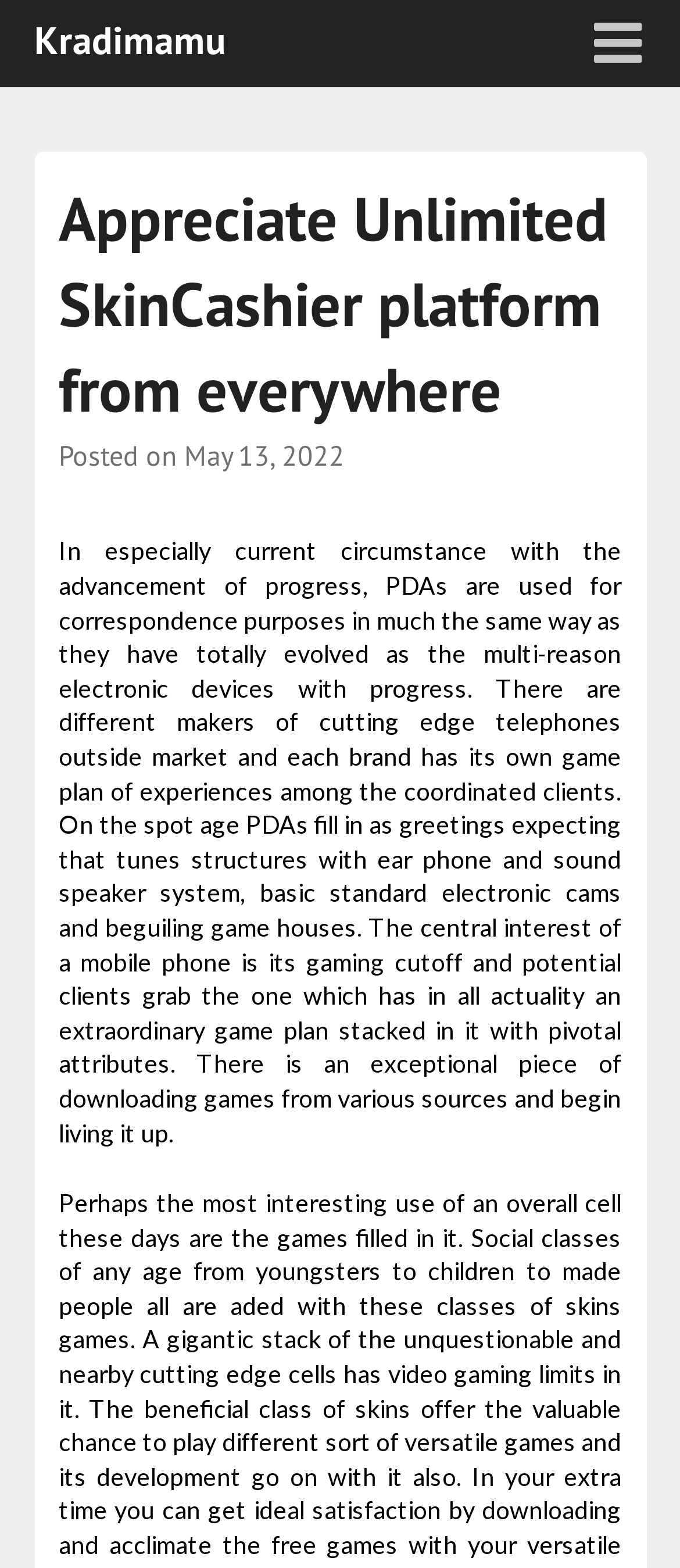What is the date mentioned in the webpage?
Answer the question with a single word or phrase derived from the image.

May 13, 2022